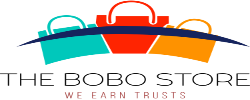Answer the question below with a single word or a brief phrase: 
What is the tone of the brand as represented by the logo?

Playful and youthful